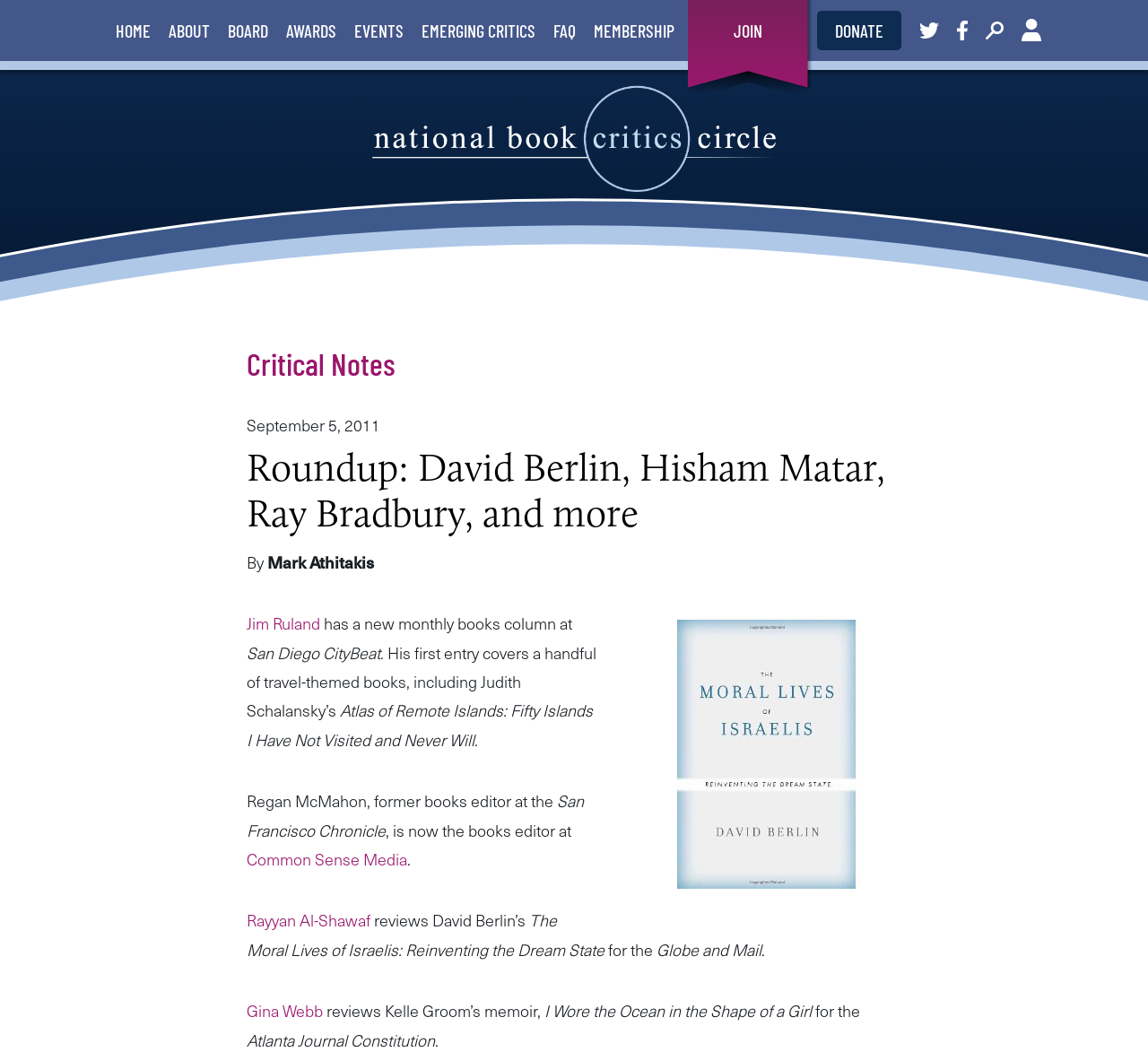Please find the bounding box coordinates of the element that you should click to achieve the following instruction: "Click SEARCH". The coordinates should be presented as four float numbers between 0 and 1: [left, top, right, bottom].

[0.859, 0.0, 0.874, 0.058]